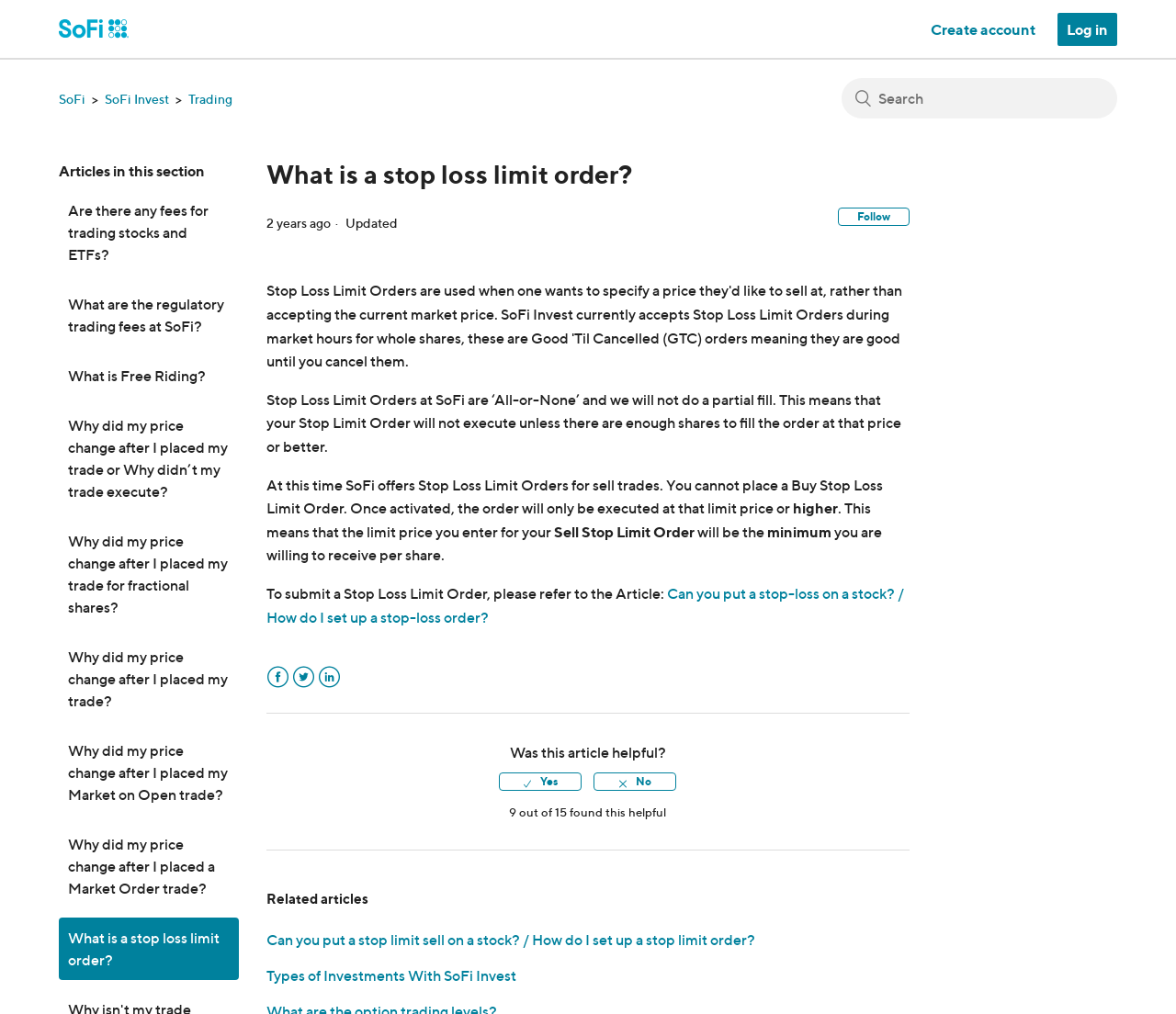Identify the bounding box coordinates of the part that should be clicked to carry out this instruction: "Log in".

[0.899, 0.012, 0.95, 0.045]